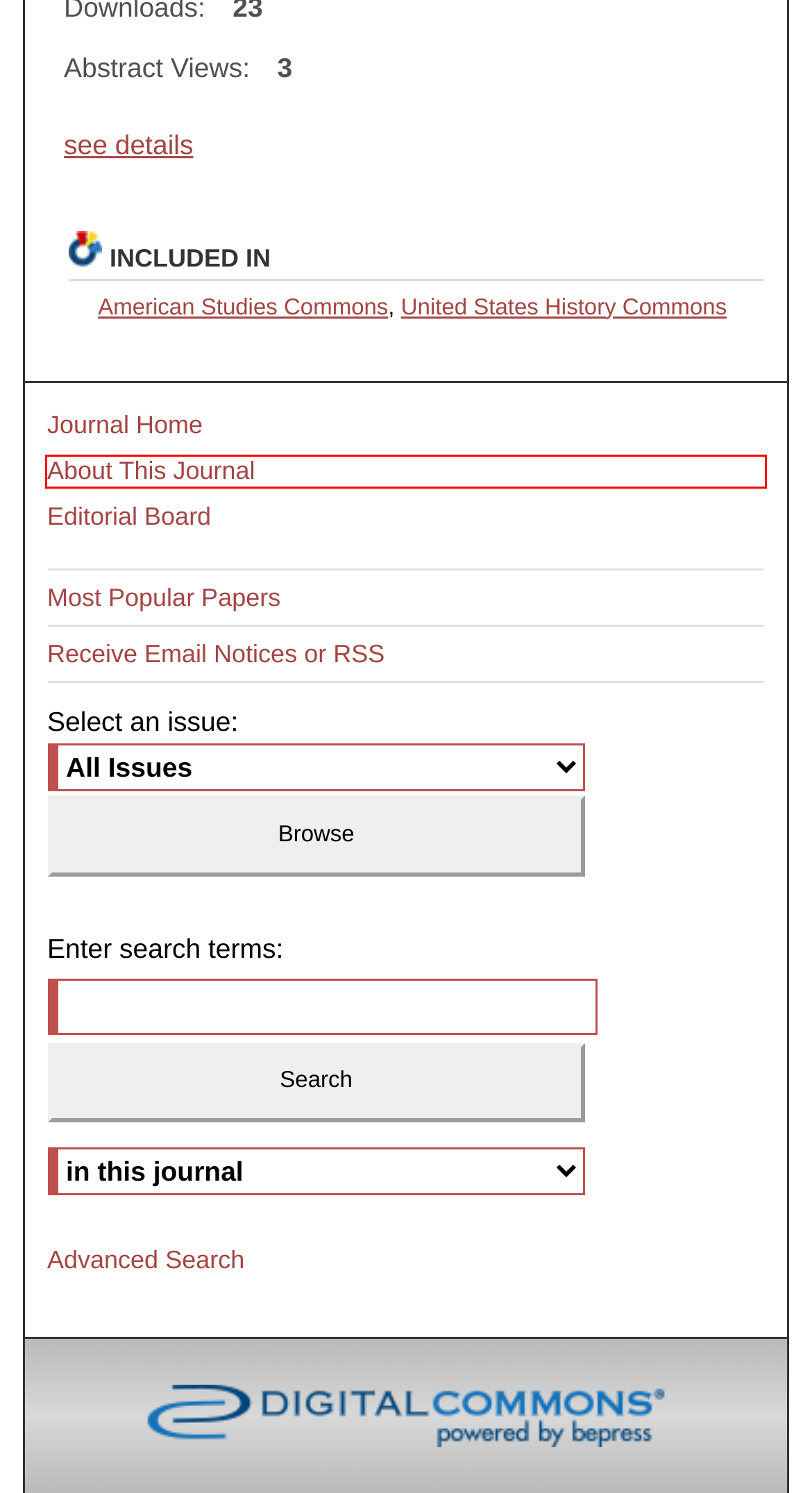You are presented with a screenshot of a webpage with a red bounding box. Select the webpage description that most closely matches the new webpage after clicking the element inside the red bounding box. The options are:
A. United States History | Open Access Articles | Digital Commons Network™
B. Digital Commons | Digital showcase for scholarly work | Elsevier
C. About This Journal | Florida Historical Quarterly | University of Central Florida
D. Editorial Board | Florida Historical Quarterly | University of Central Florida
E. American Studies | Open Access Articles | Digital Commons Network™
F. Florida Historical Quarterly: Most Popular Papers
G. Digital Commons Network | Free full-text scholarly articles
H. Florida Historical Quarterly: Custom Email Notifications and RSS

C